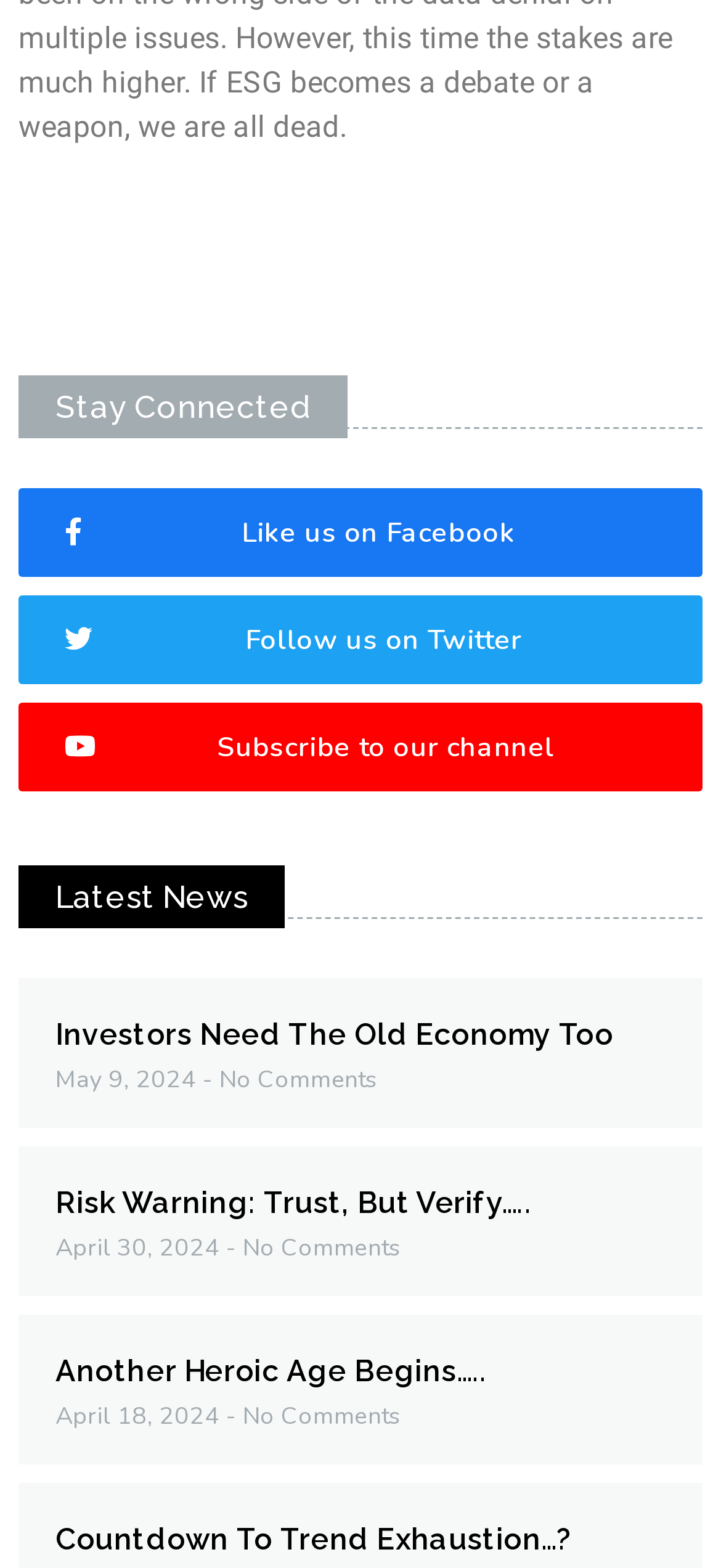What is the topic of the webpage?
Based on the visual information, provide a detailed and comprehensive answer.

The webpage has a heading 'Latest News' and displays multiple articles with headings, dates, and links, suggesting that the topic of the webpage is news or articles.